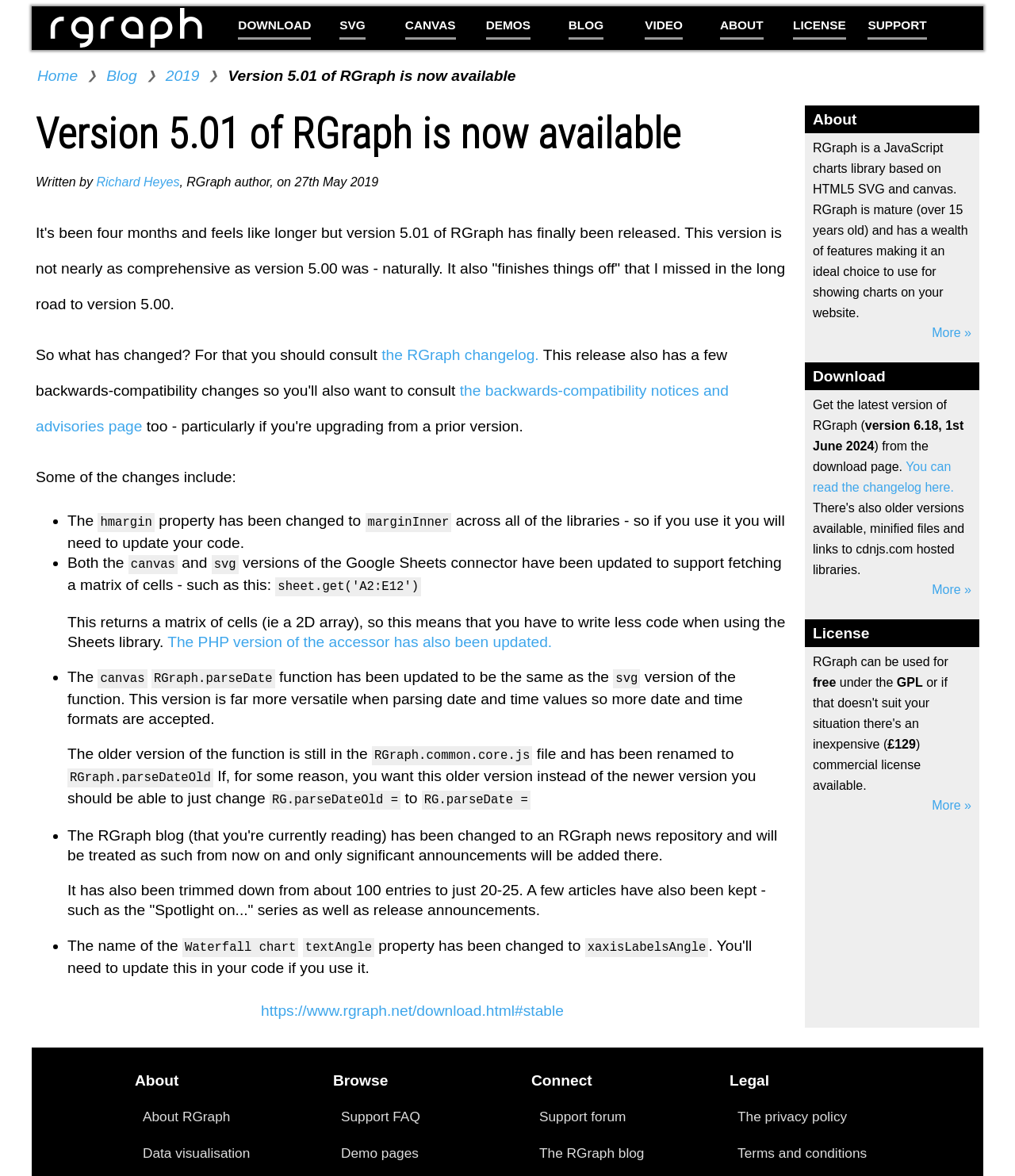Pinpoint the bounding box coordinates of the clickable element needed to complete the instruction: "Watch the video". The coordinates should be provided as four float numbers between 0 and 1: [left, top, right, bottom].

[0.618, 0.005, 0.69, 0.029]